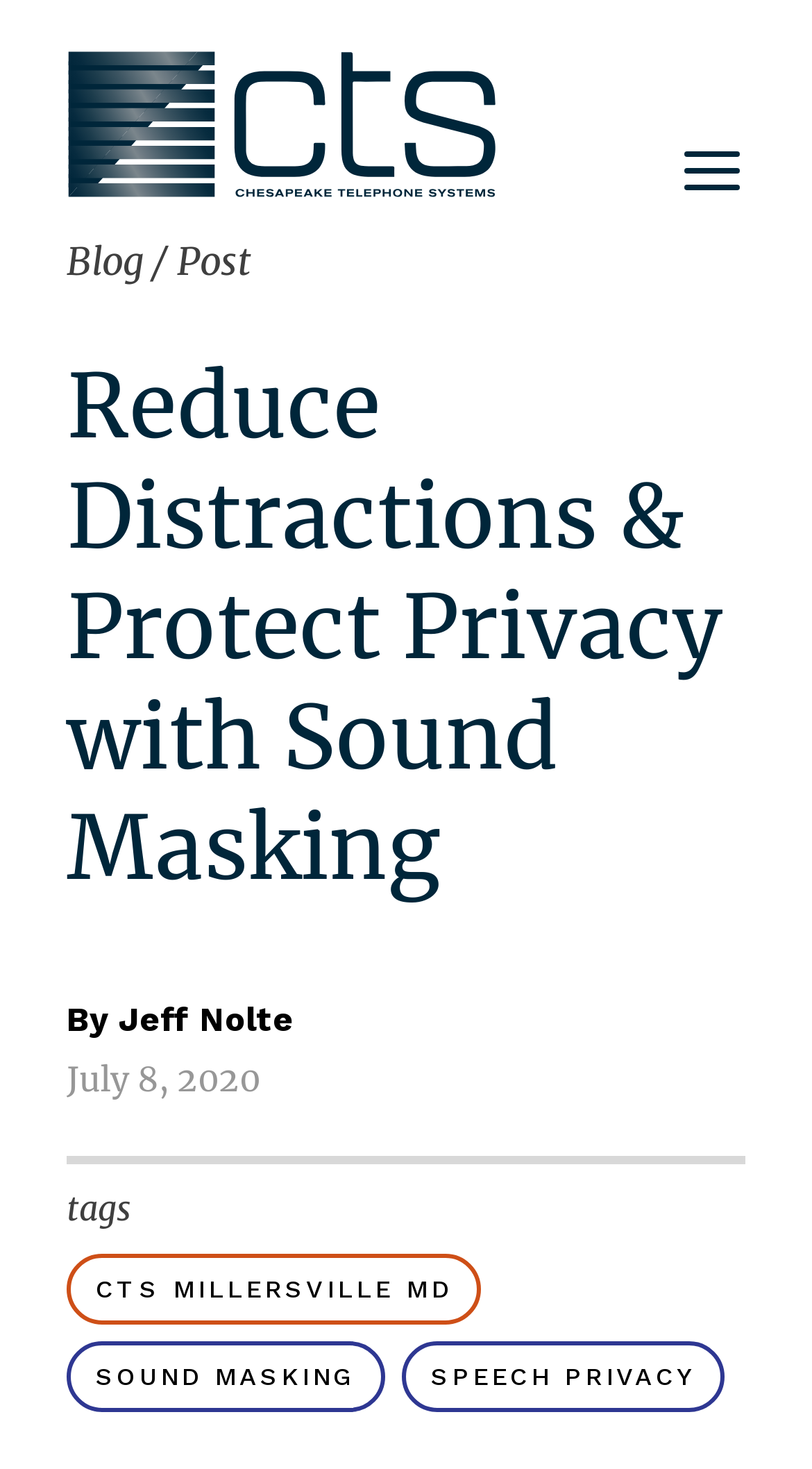Find and generate the main title of the webpage.

Reduce Distractions & Protect Privacy with Sound Masking